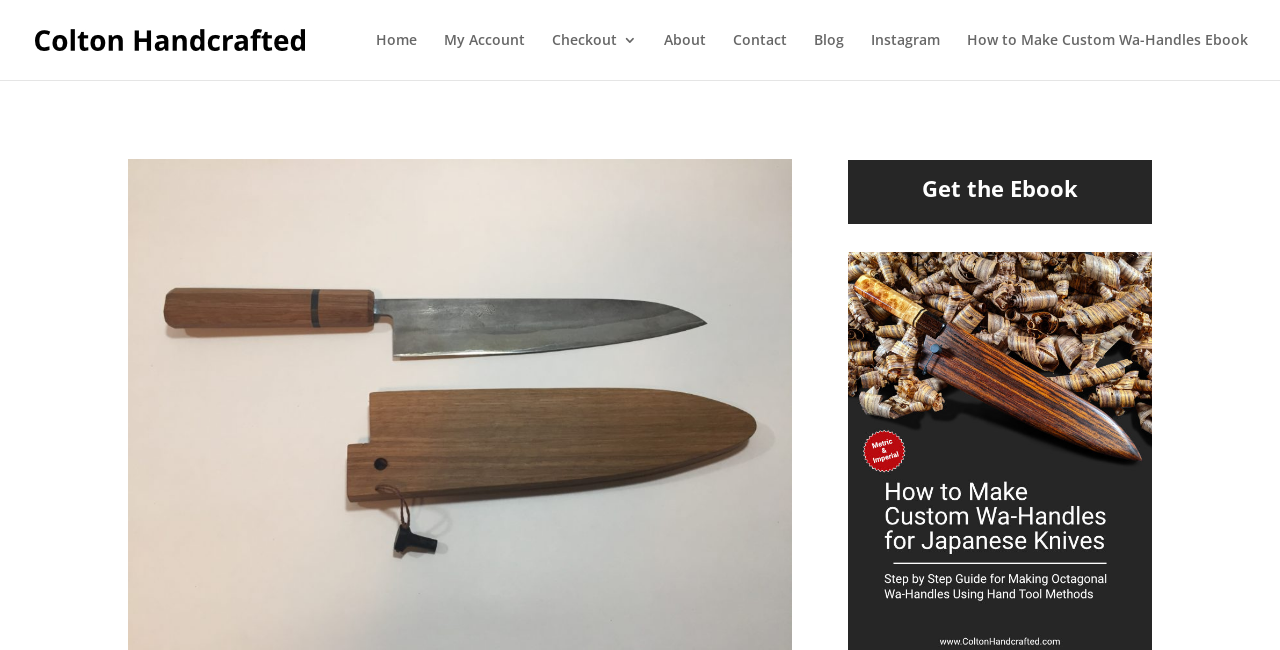What is the last link in the top navigation bar?
Using the image as a reference, give a one-word or short phrase answer.

How to Make Custom Wa-Handles Ebook